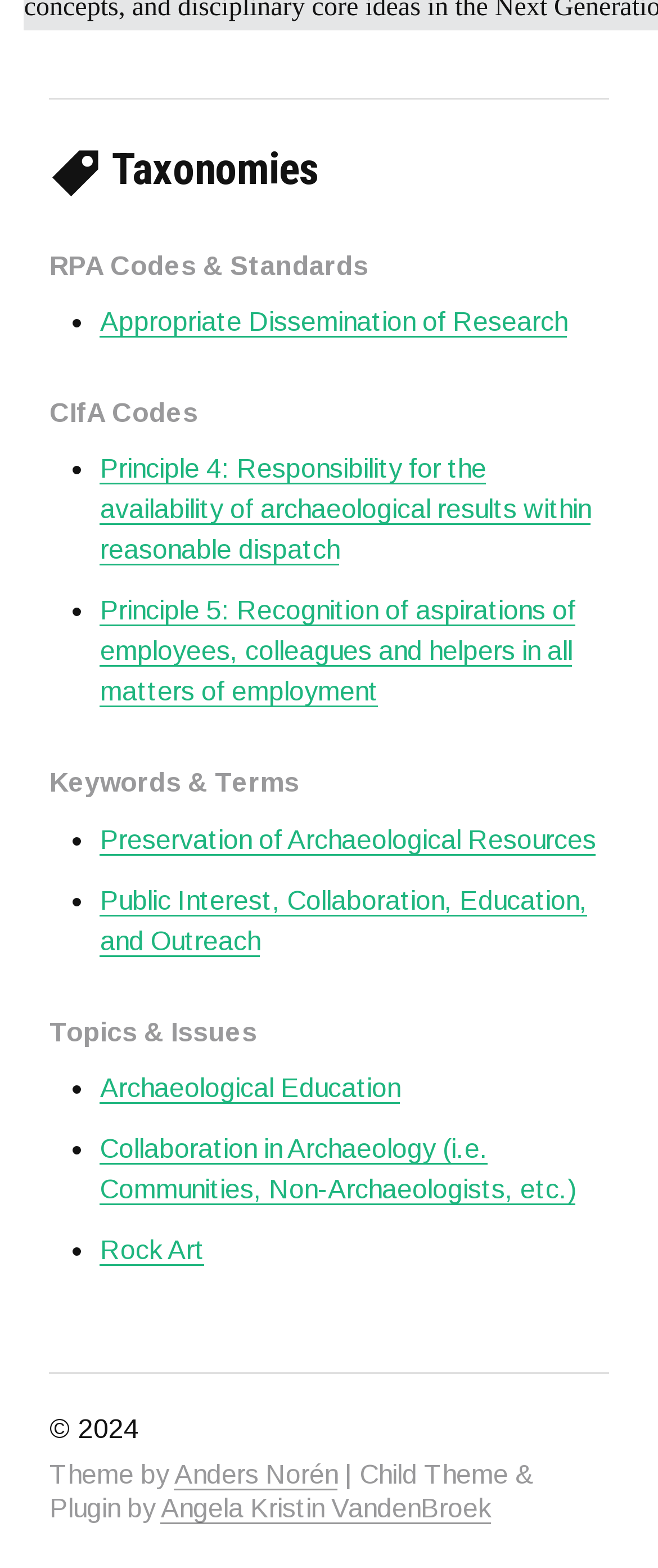Identify the bounding box coordinates for the element you need to click to achieve the following task: "Explore 'Rock Art'". Provide the bounding box coordinates as four float numbers between 0 and 1, in the form [left, top, right, bottom].

[0.152, 0.788, 0.311, 0.807]